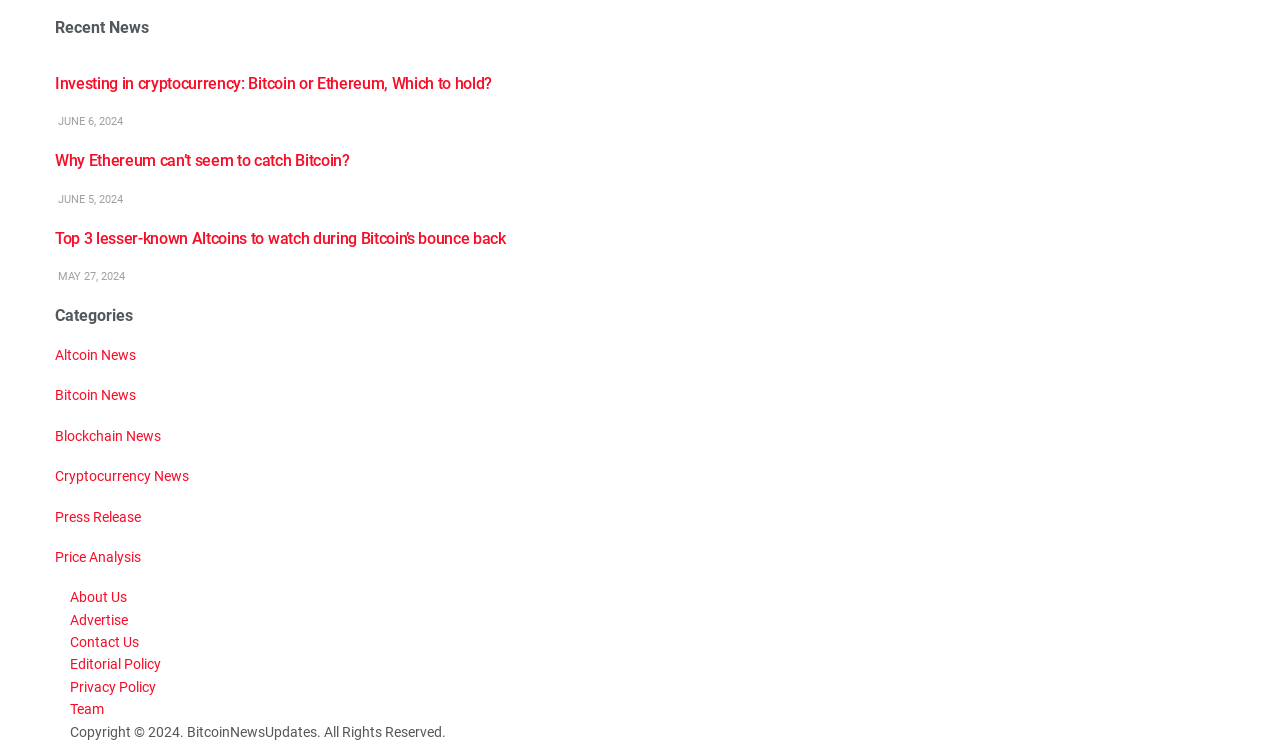Provide a brief response using a word or short phrase to this question:
What is the date of the article 'Investing in cryptocurrency: Bitcoin or Ethereum, Which to hold?'?

JUNE 6, 2024